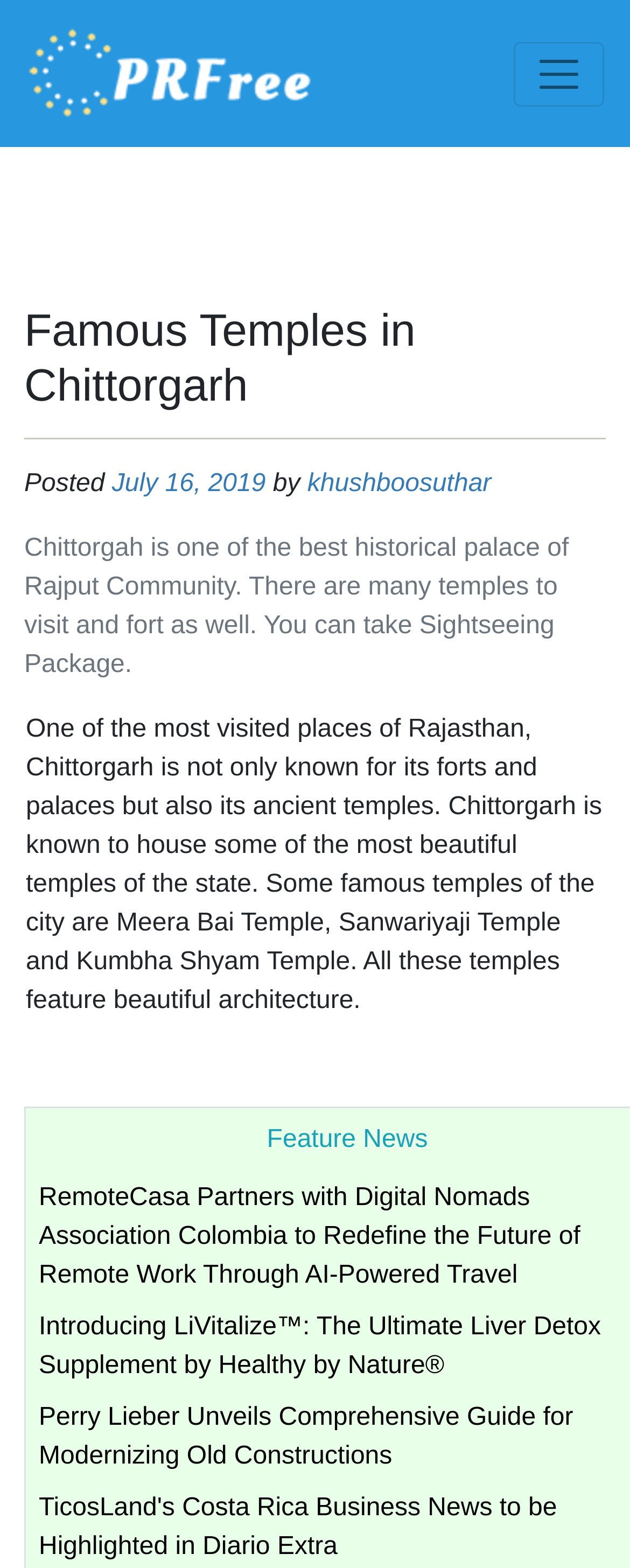Kindly determine the bounding box coordinates for the clickable area to achieve the given instruction: "Learn more about RemoteCasa Partners with Digital Nomads Association Colombia".

[0.062, 0.755, 0.921, 0.822]